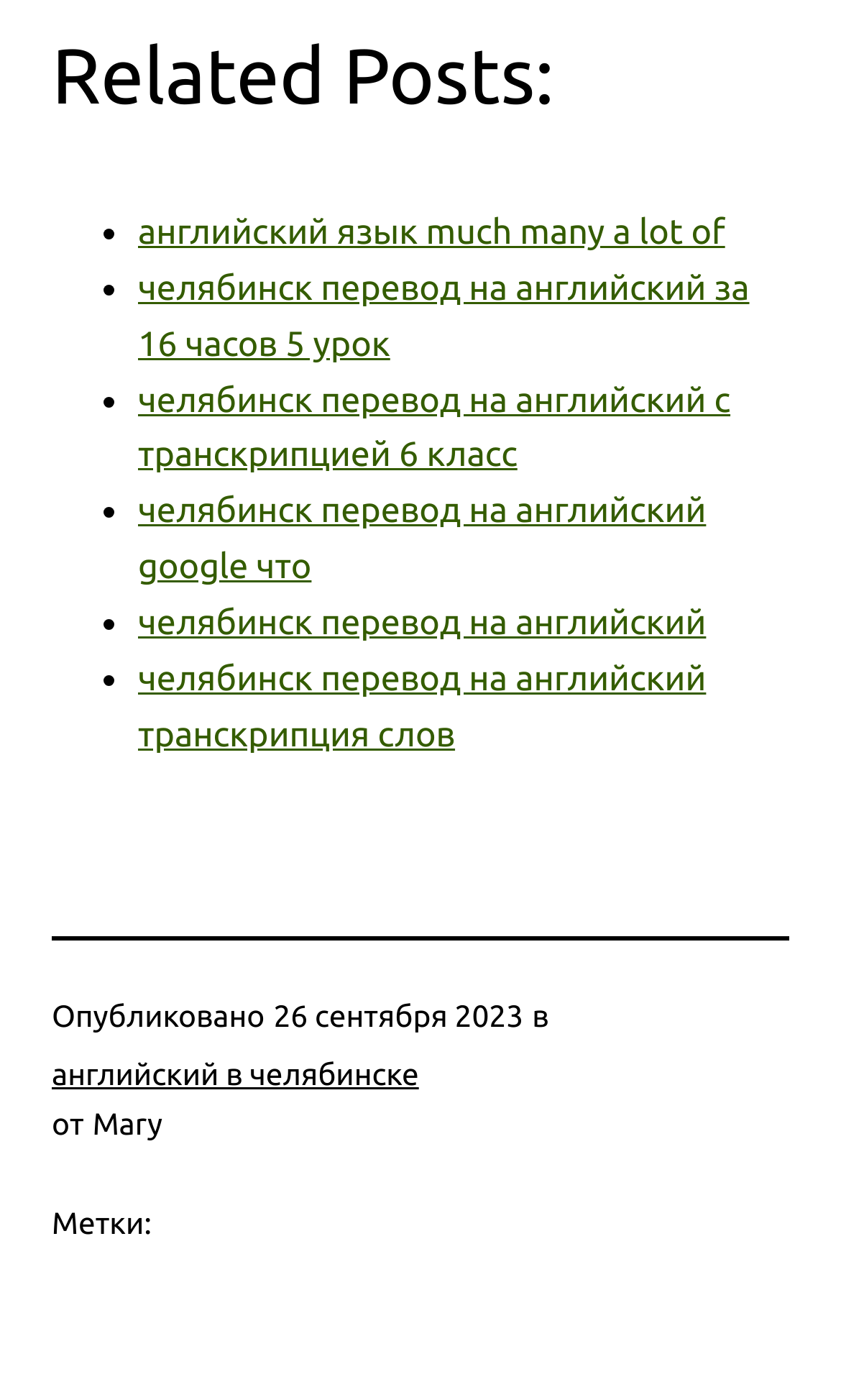What is the title of the first related post?
Please provide a single word or phrase based on the screenshot.

английский язык much many a lot of